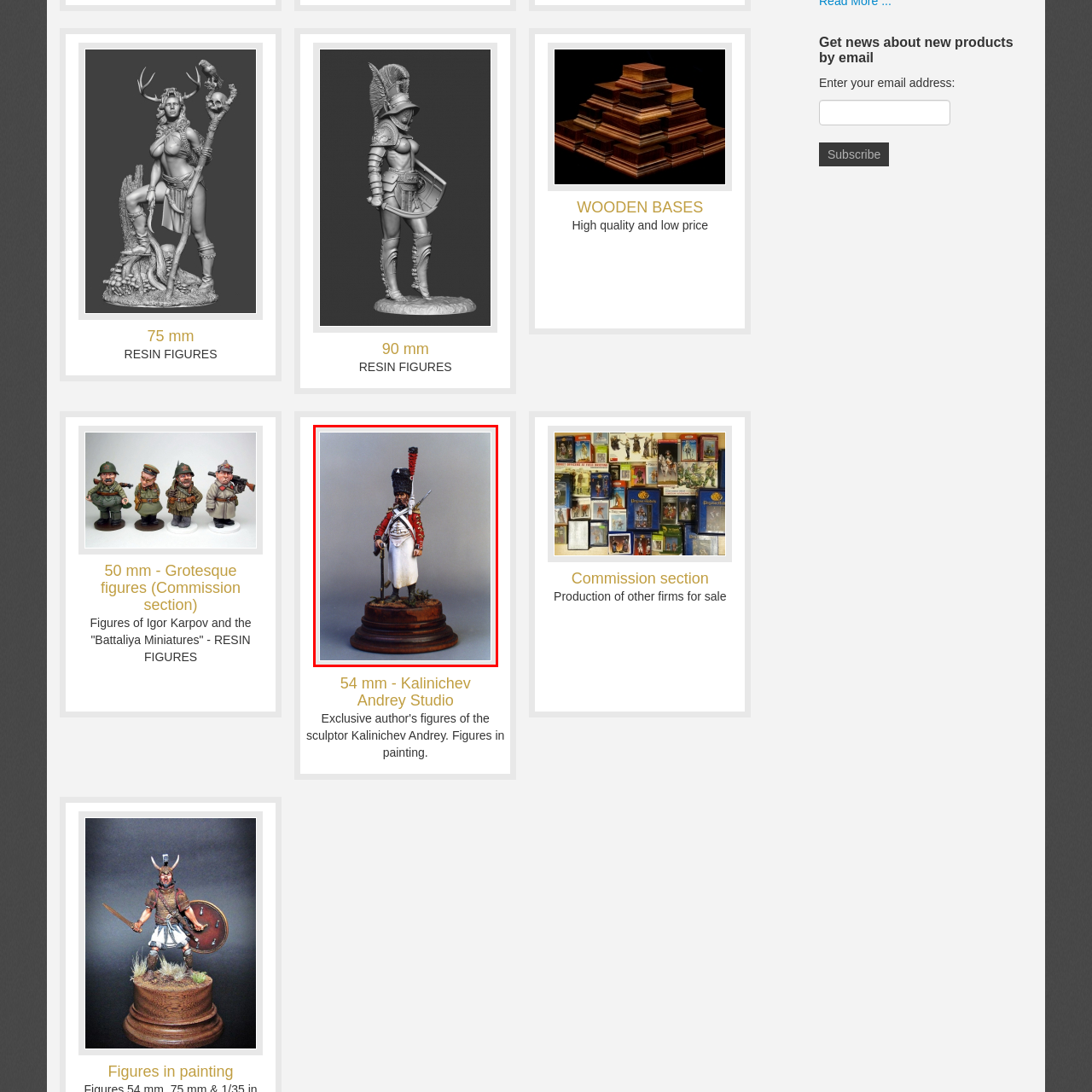Check the image inside the red boundary and briefly answer: What material is the base of the figure made of?

Dark wood